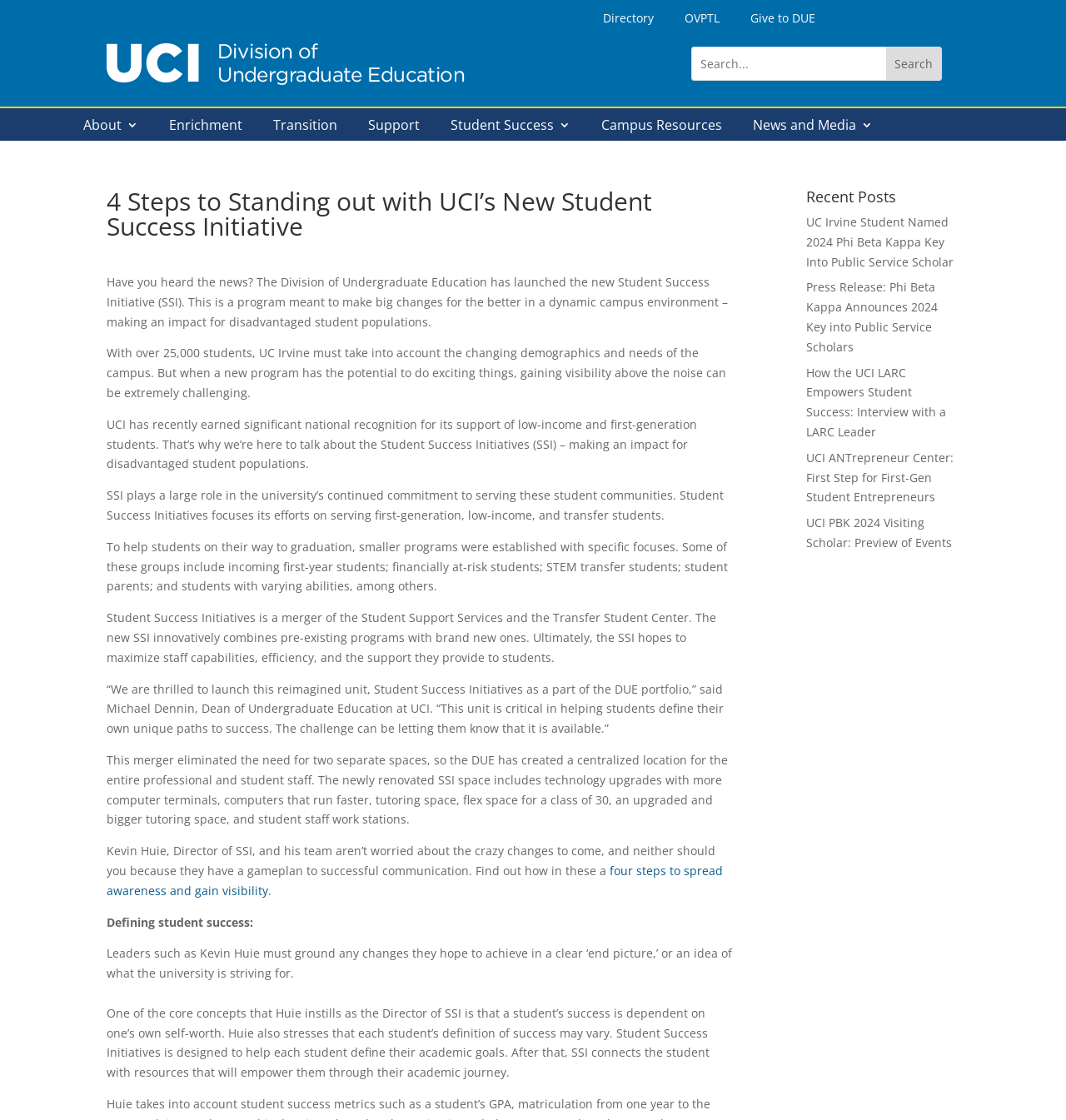Calculate the bounding box coordinates of the UI element given the description: "Give to DUE".

[0.704, 0.011, 0.765, 0.028]